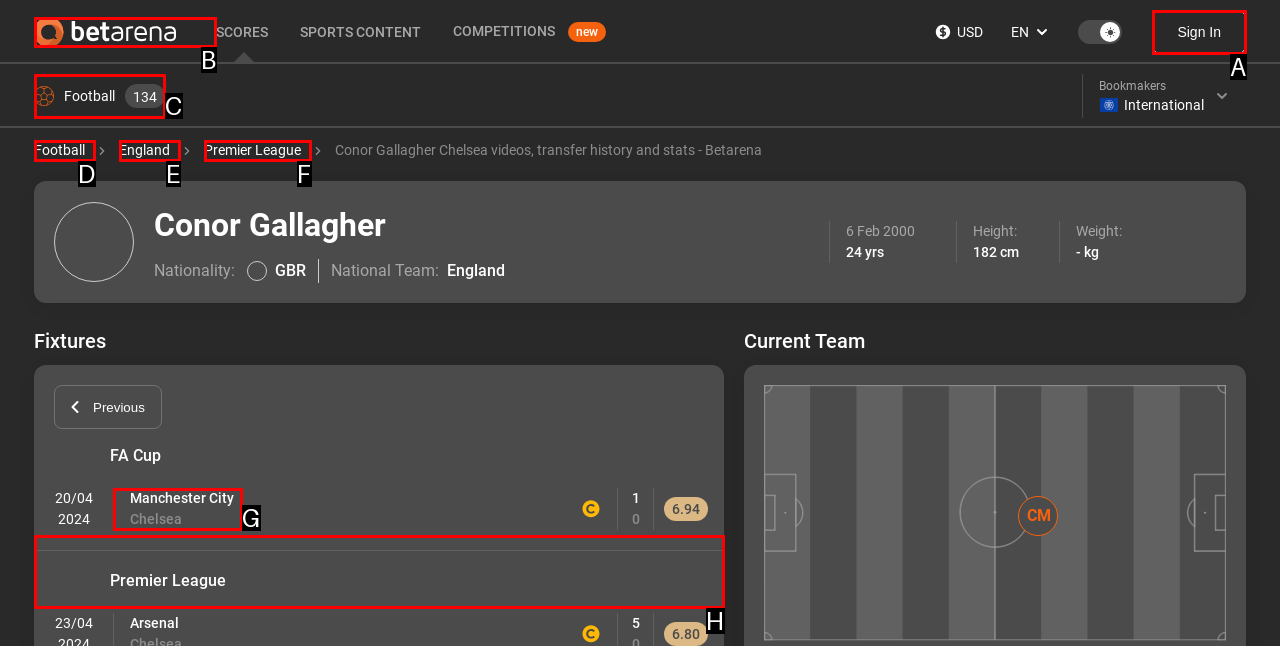Using the description: Manchester City Chelsea
Identify the letter of the corresponding UI element from the choices available.

G